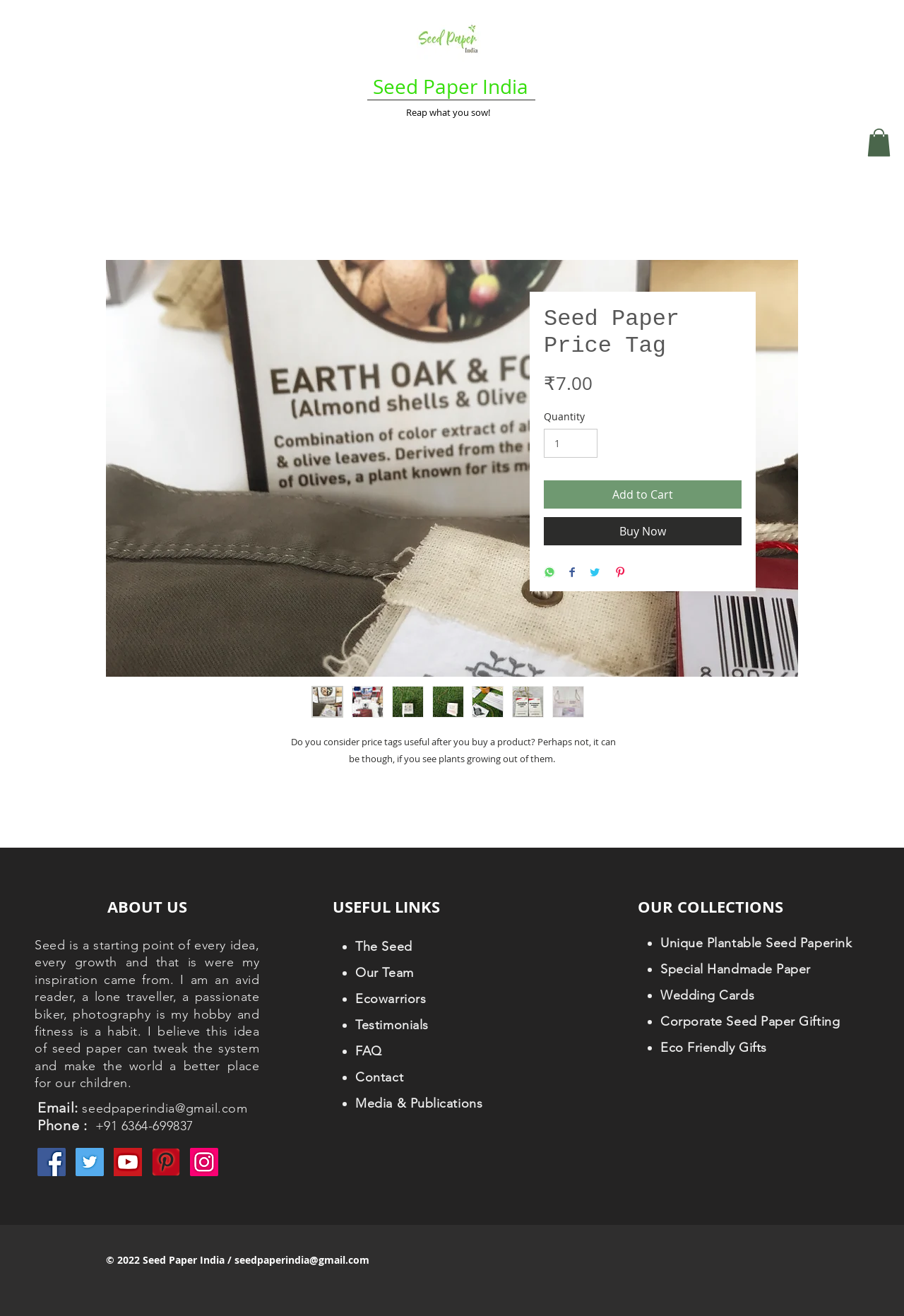From the element description Media & Publications, predict the bounding box coordinates of the UI element. The coordinates must be specified in the format (top-left x, top-left y, bottom-right x, bottom-right y) and should be within the 0 to 1 range.

[0.393, 0.831, 0.534, 0.844]